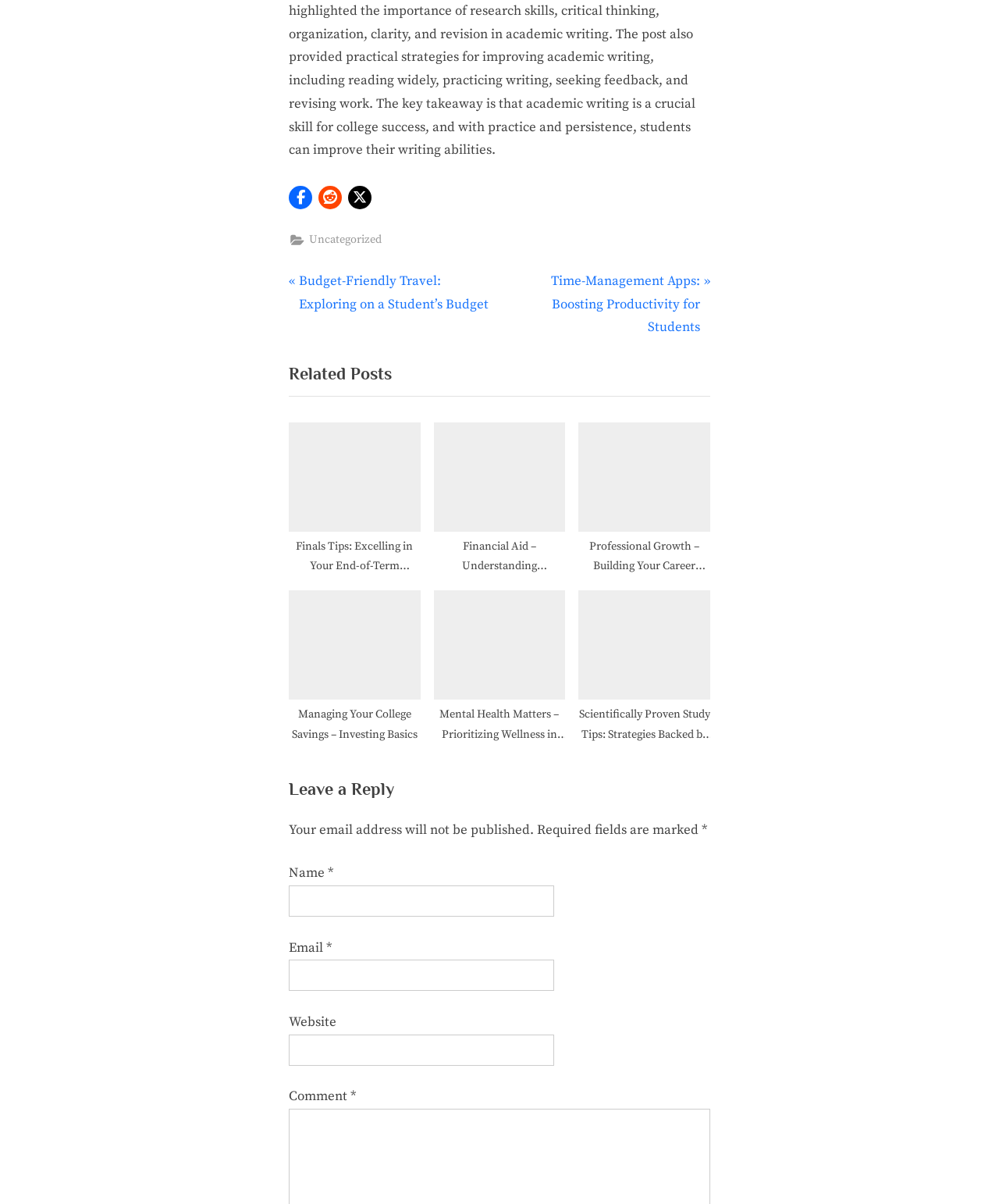How many social media sharing buttons are there? Look at the image and give a one-word or short phrase answer.

3